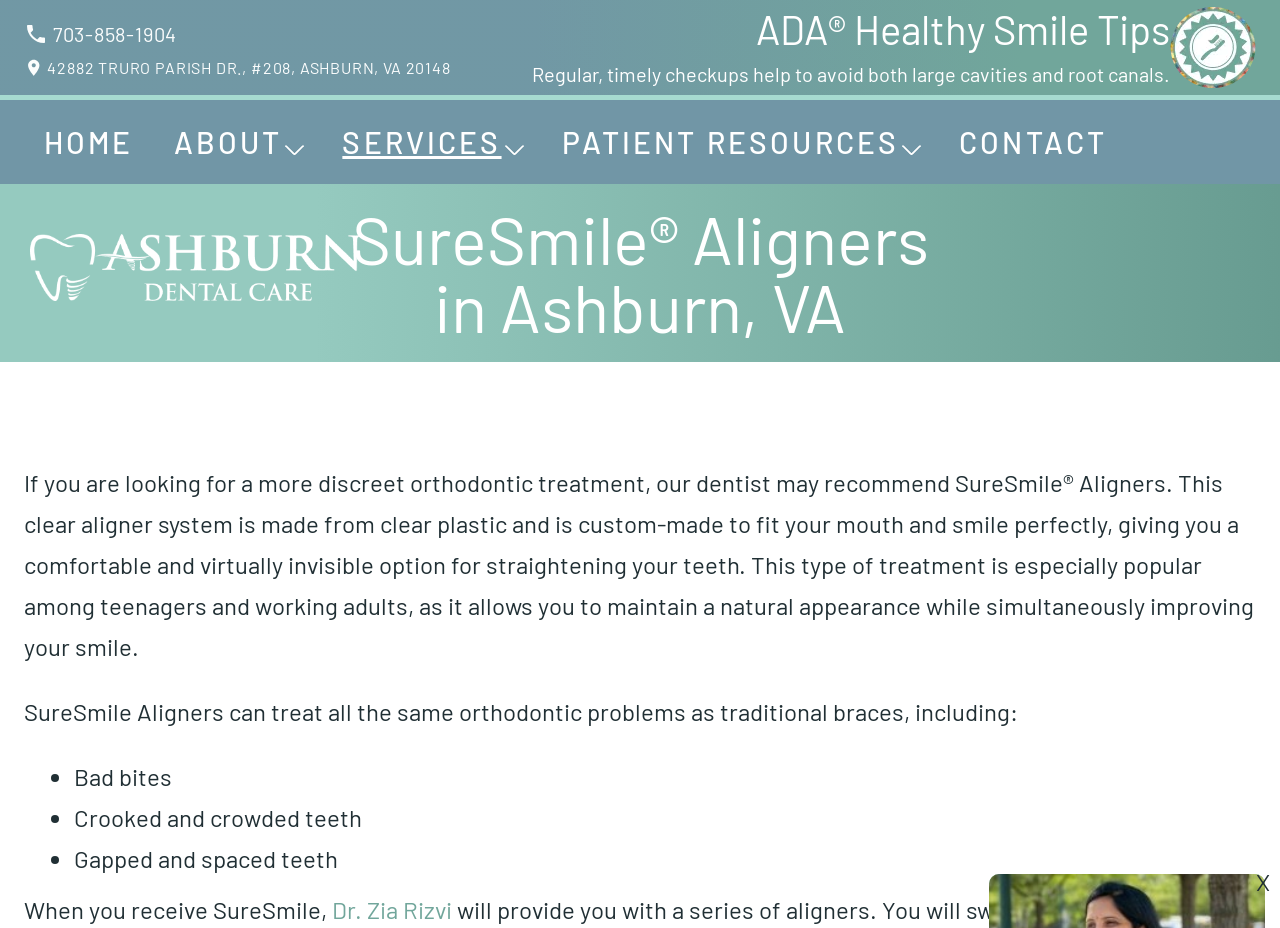Locate the bounding box coordinates of the element that needs to be clicked to carry out the instruction: "Call the dentist". The coordinates should be given as four float numbers ranging from 0 to 1, i.e., [left, top, right, bottom].

[0.019, 0.023, 0.138, 0.049]